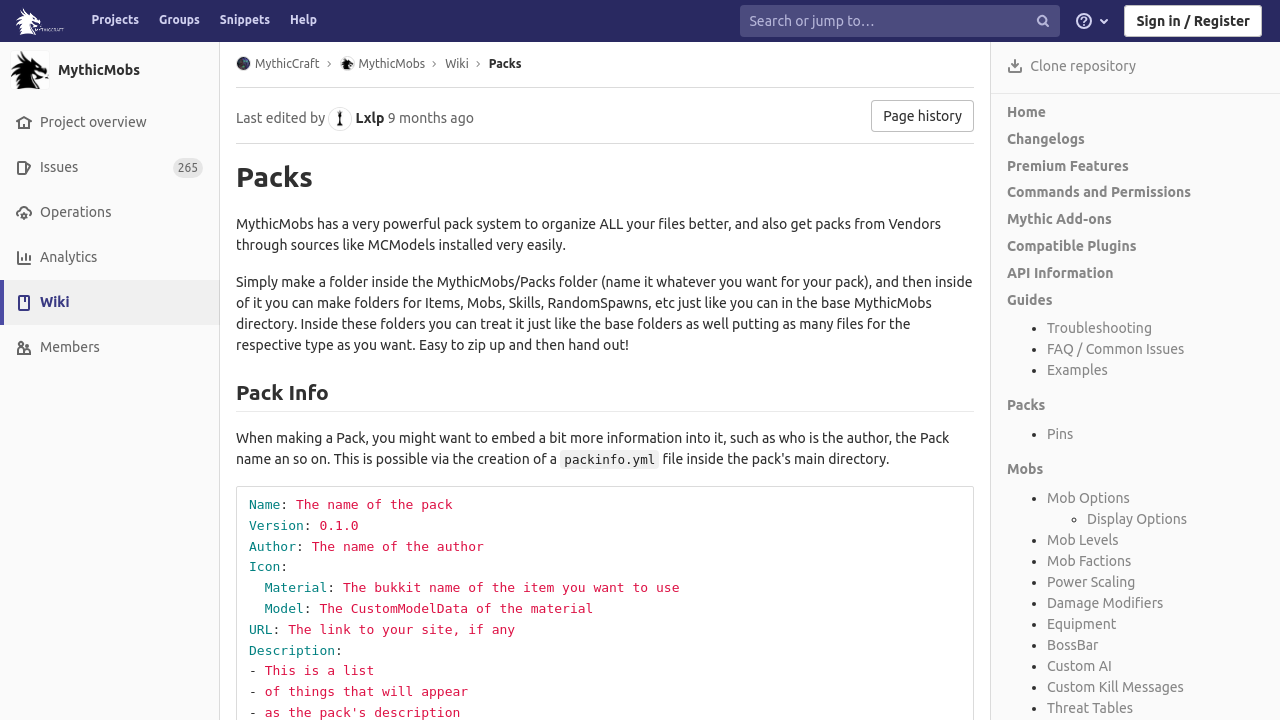Determine the bounding box coordinates for the clickable element to execute this instruction: "Sign in / Register". Provide the coordinates as four float numbers between 0 and 1, i.e., [left, top, right, bottom].

[0.878, 0.007, 0.986, 0.051]